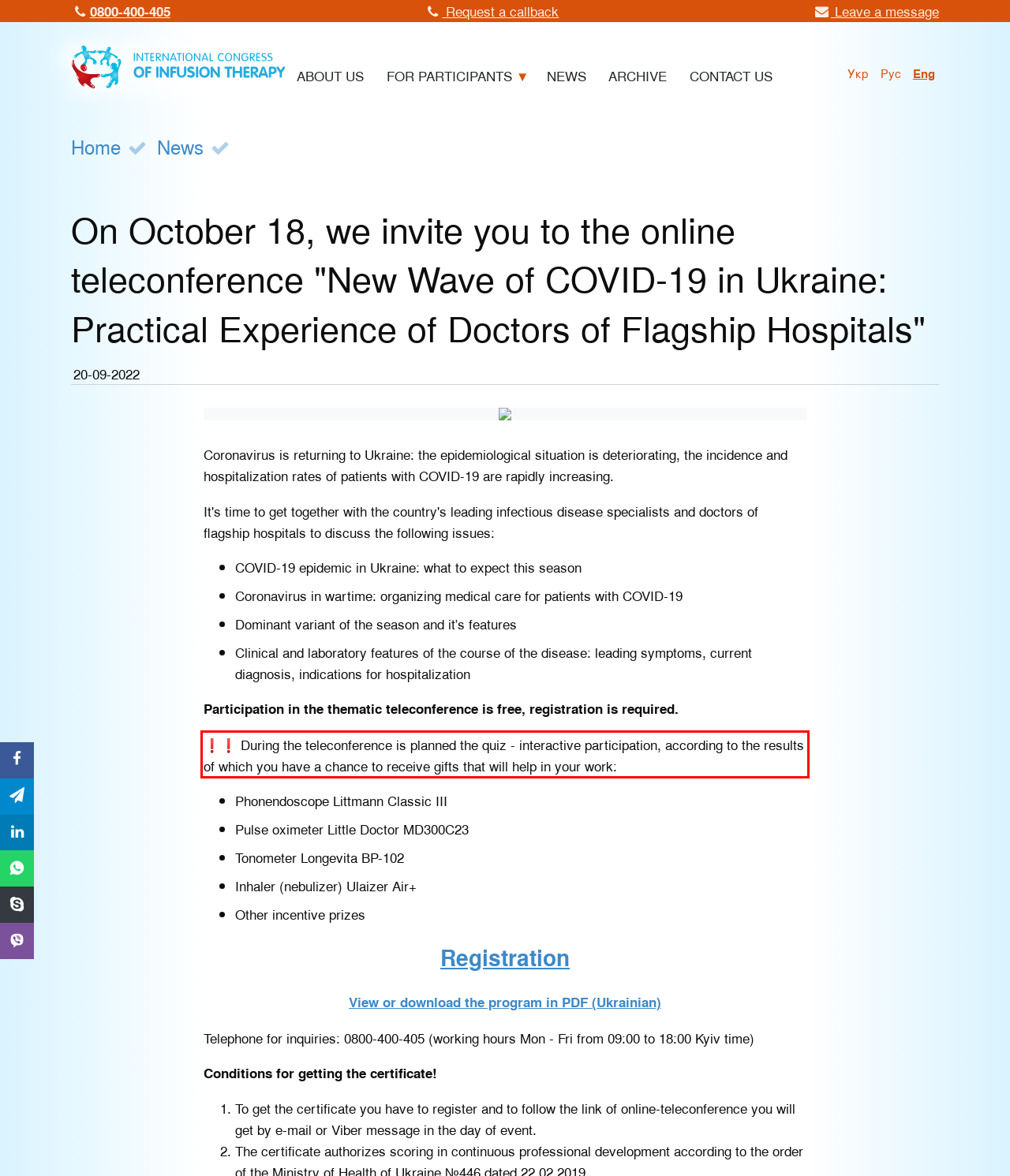From the provided screenshot, extract the text content that is enclosed within the red bounding box.

❗❗ During the teleconference is planned the quiz - interactive participation, according to the results of which you have a chance to receive gifts that will help in your work: